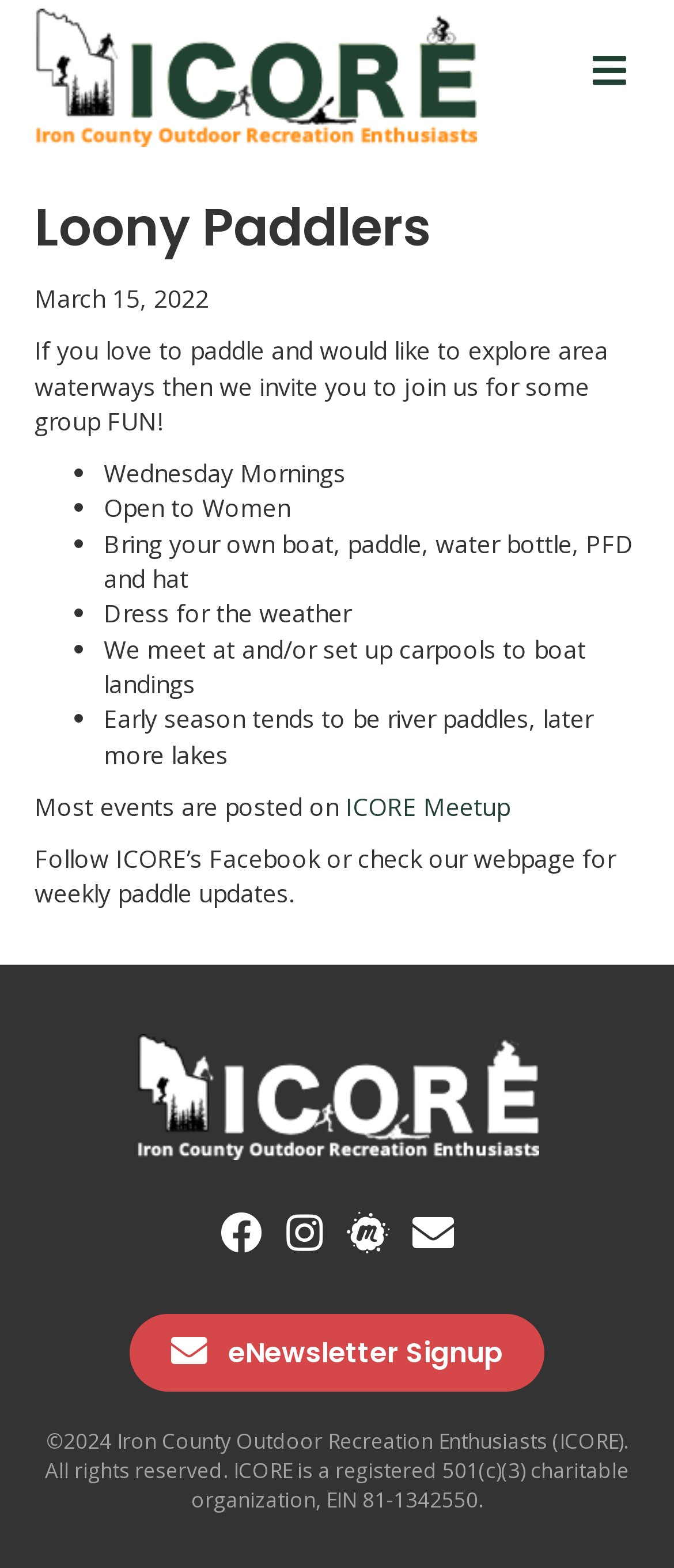What is the purpose of the group?
Please provide a detailed and comprehensive answer to the question.

I found the answer by reading the introductory text on the webpage, which states 'If you love to paddle and would like to explore area waterways then we invite you to join us for some group FUN!'.